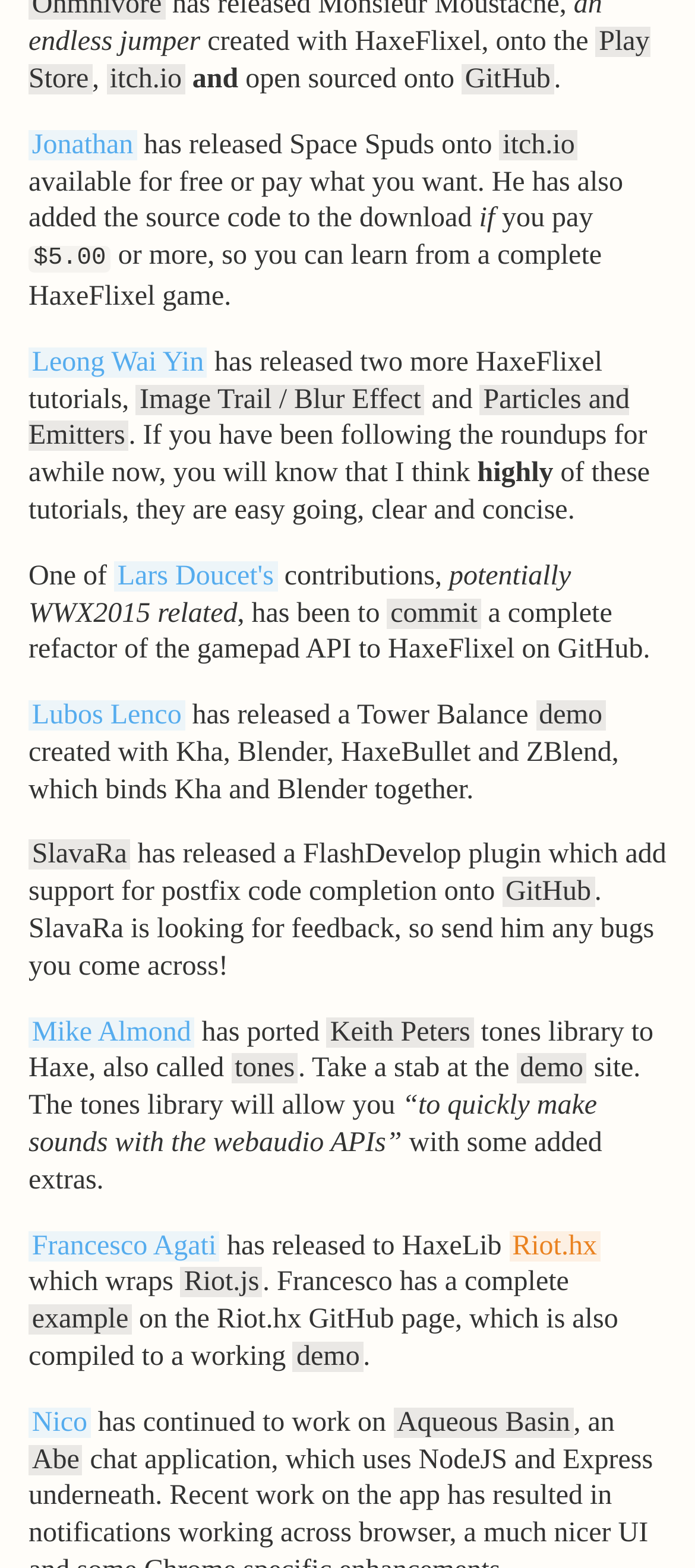Identify the bounding box coordinates of the area that should be clicked in order to complete the given instruction: "View Mike Almond's tones library demo". The bounding box coordinates should be four float numbers between 0 and 1, i.e., [left, top, right, bottom].

[0.743, 0.672, 0.844, 0.691]